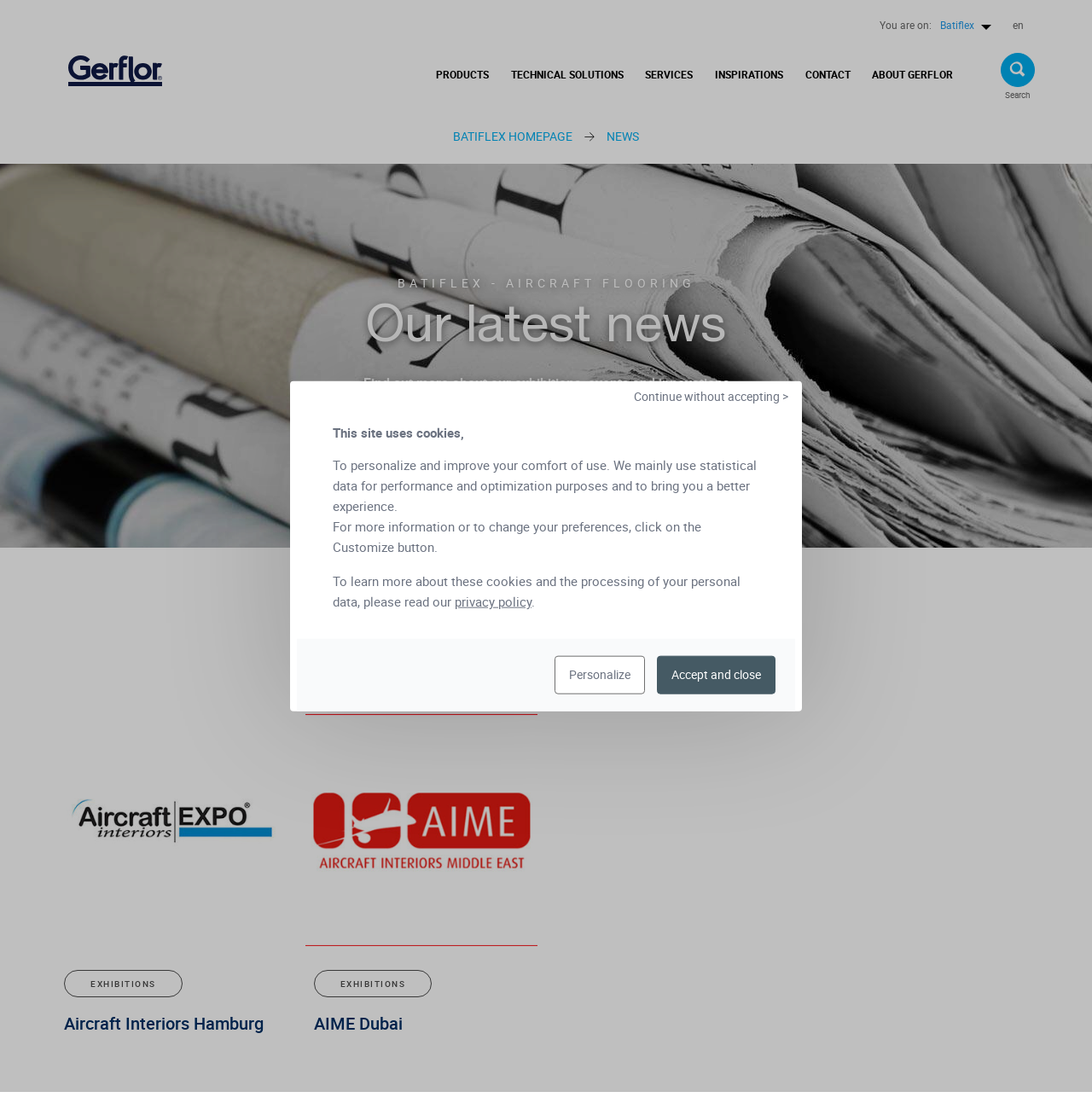What are the main categories of the site?
Could you answer the question in a detailed manner, providing as much information as possible?

The main categories of the site can be inferred from the links 'PRODUCTS', 'TECHNICAL SOLUTIONS', and 'SERVICES' which are located at the top of the page.